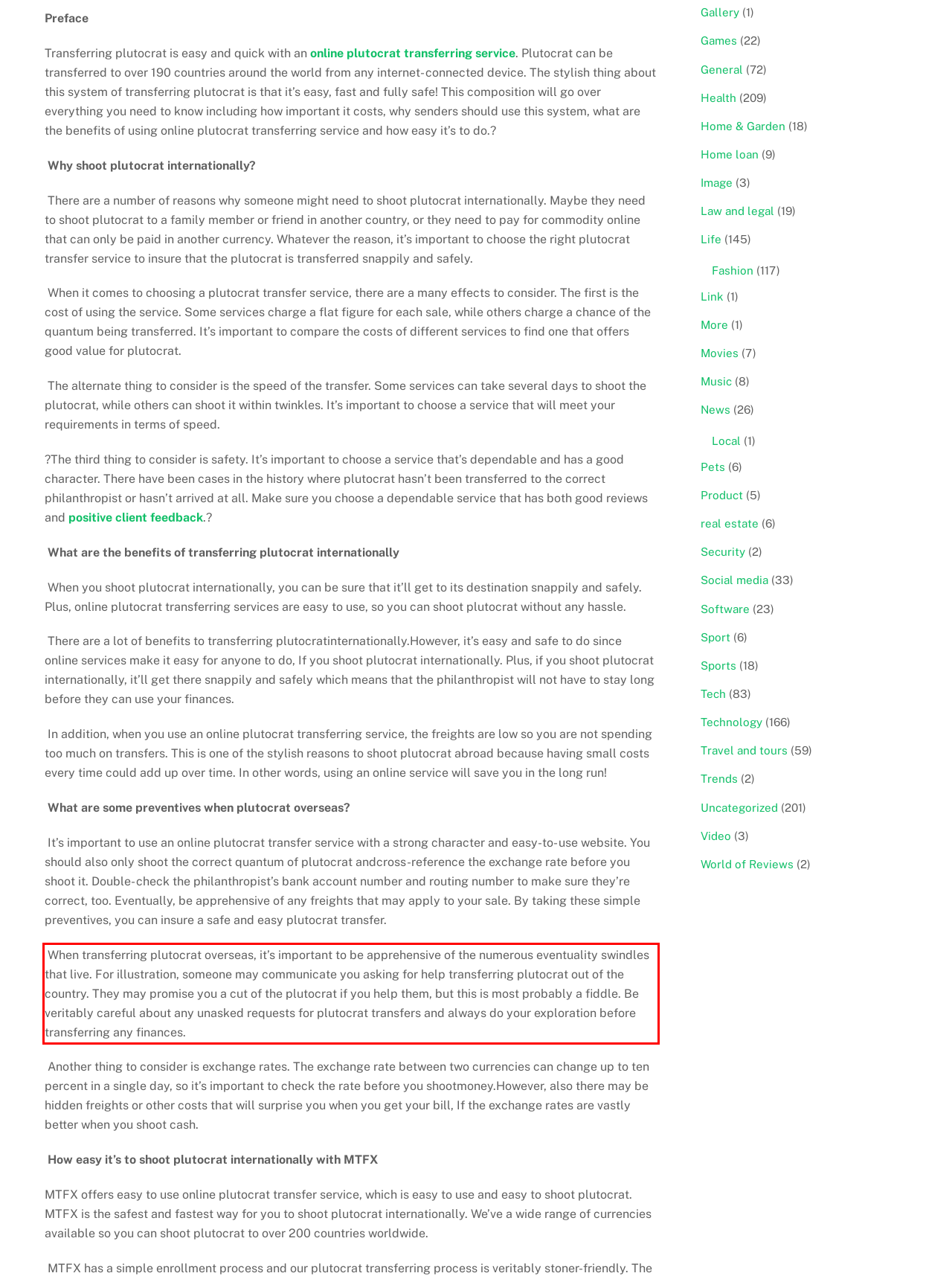Given a webpage screenshot, locate the red bounding box and extract the text content found inside it.

When transferring plutocrat overseas, it’s important to be apprehensive of the numerous eventuality swindles that live. For illustration, someone may communicate you asking for help transferring plutocrat out of the country. They may promise you a cut of the plutocrat if you help them, but this is most probably a fiddle. Be veritably careful about any unasked requests for plutocrat transfers and always do your exploration before transferring any finances.